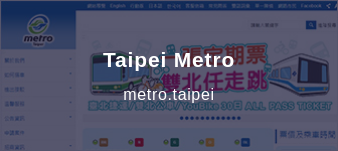Describe all the important aspects and features visible in the image.

The image showcases the "Taipei Metro" branding, prominently featuring the logo and website link at the bottom, "metro.taipei." The background highlights the Taipei Metro system, including visuals that promote various ticket options, such as the "30 Day All Pass Ticket," and includes elements related to the YouBike service, emphasizing the convenience of using public transportation in the city. The design is vibrant and colorful, reflecting the dynamic urban environment of Taipei and inviting users to explore the metro services offered.